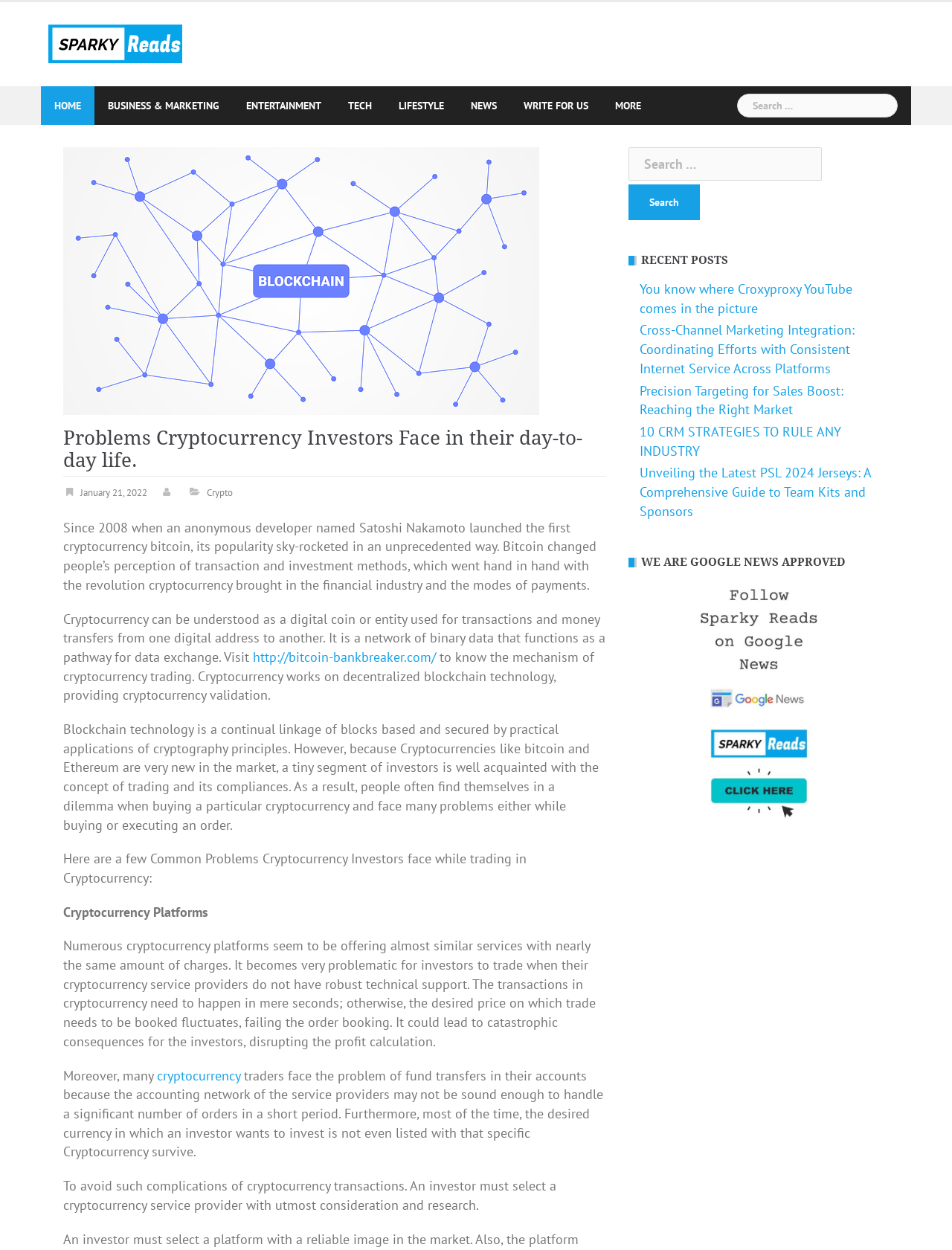Answer succinctly with a single word or phrase:
What is blockchain technology?

Continual linkage of blocks secured by cryptography